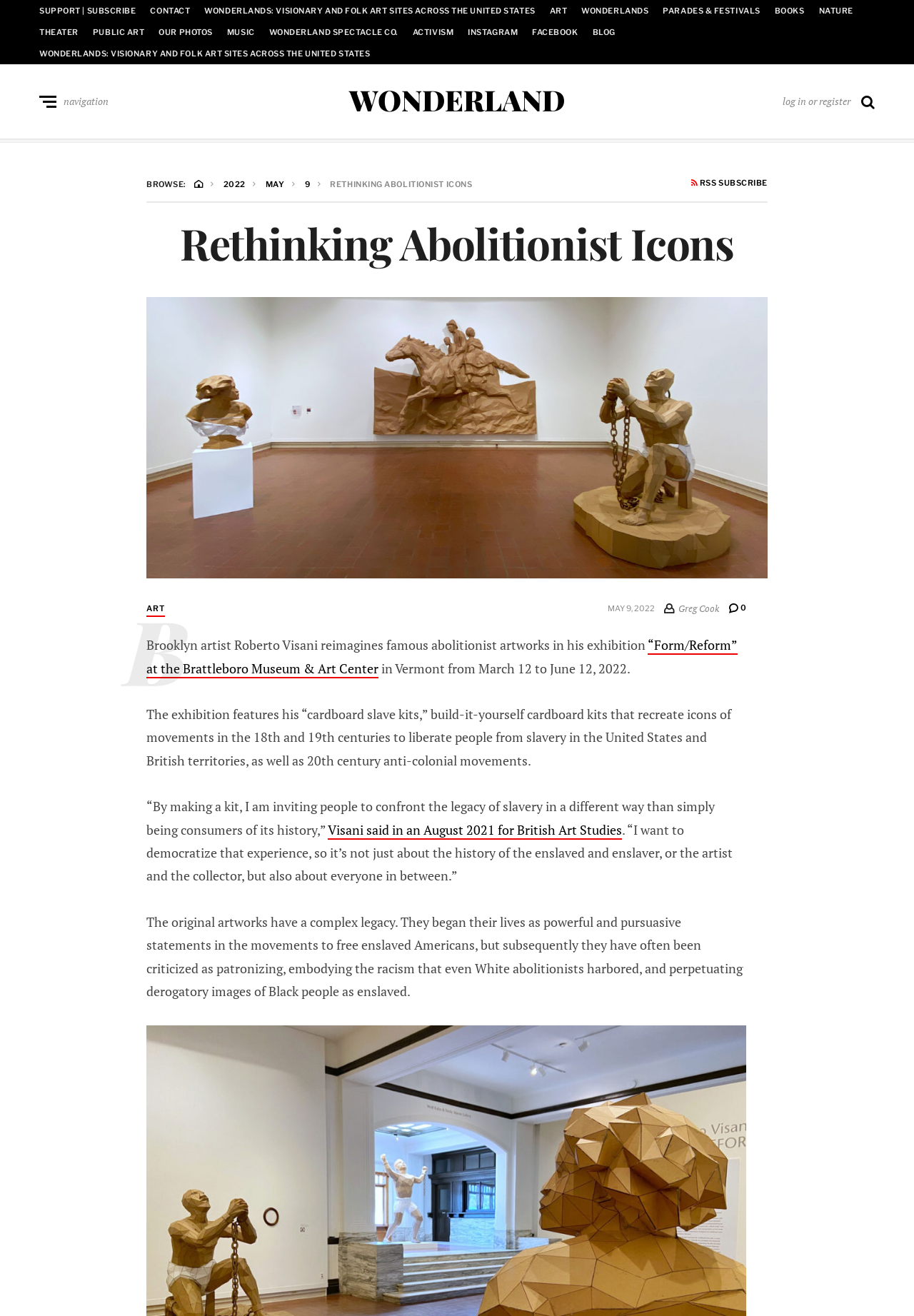Look at the image and give a detailed response to the following question: What is the title of the exhibition mentioned in the article?

I found the answer by reading the article and finding the title 'Form/Reform' mentioned as the exhibition by Roberto Visani at the Brattleboro Museum & Art Center.